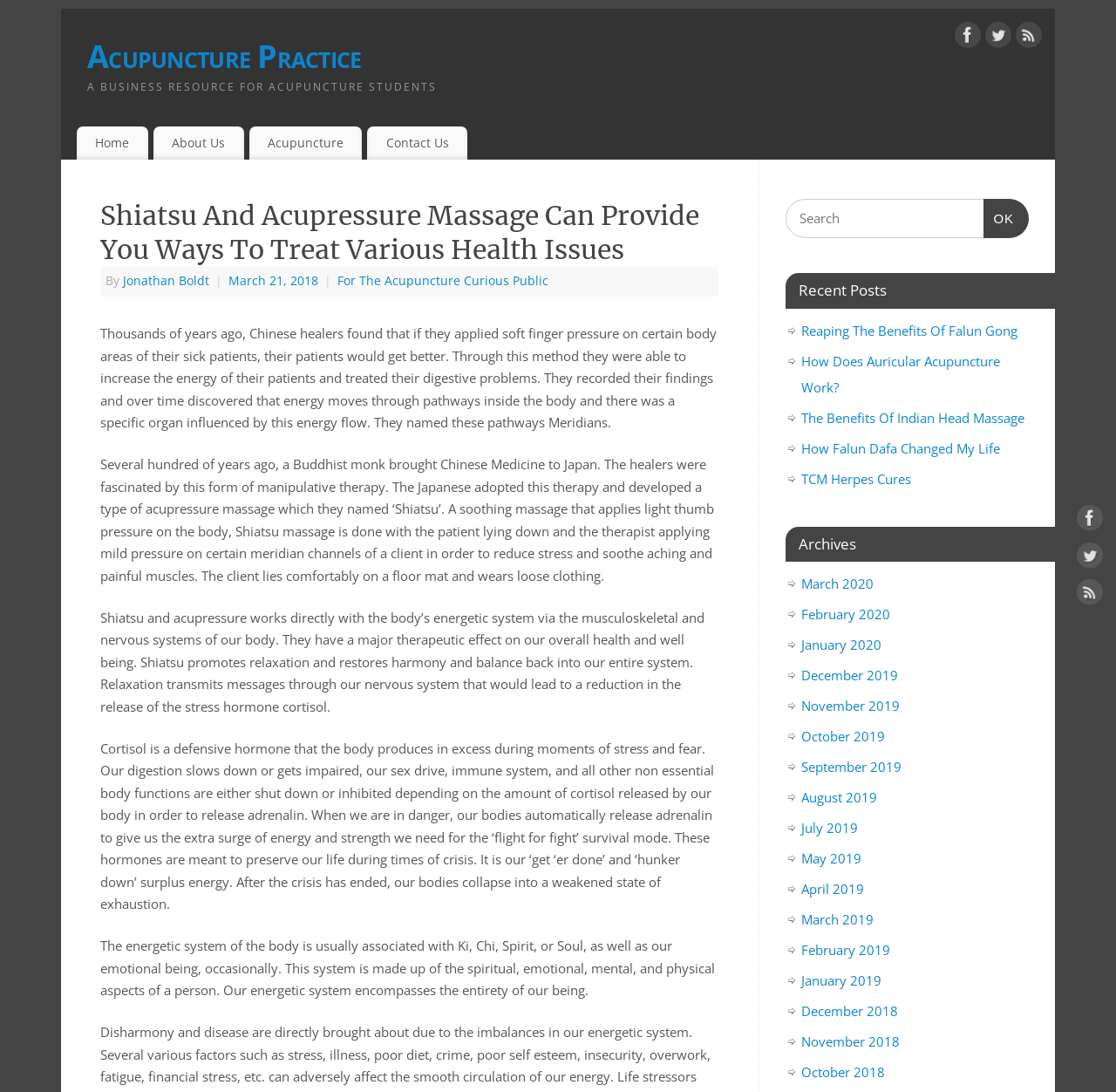Using the given element description, provide the bounding box coordinates (top-left x, top-left y, bottom-right x, bottom-right y) for the corresponding UI element in the screenshot: TCM Herpes Cures

[0.718, 0.43, 0.816, 0.446]